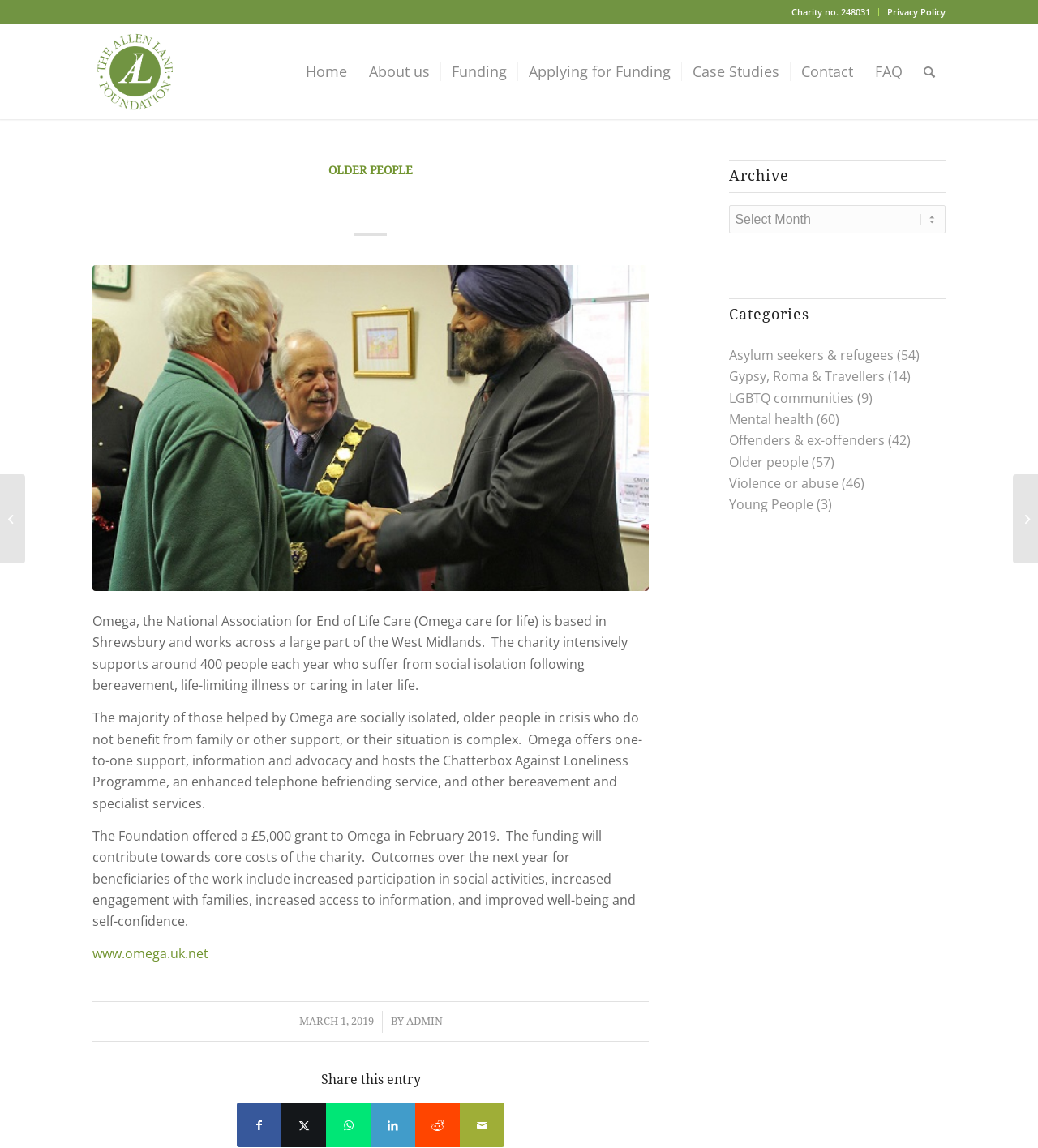Explain the features and main sections of the webpage comprehensively.

The webpage is about Omega Care for Life, a charity organization that supports people in need. At the top of the page, there is a menu bar with several menu items, including "Home", "About us", "Funding", "Applying for Funding", "Case Studies", "Contact", "FAQ", and "Search". To the left of the menu bar, there is a logo of the Allen Lane Foundation.

Below the menu bar, there is a header section with a heading "OMEGA CARE FOR LIFE" and a link "OLDER PEOPLE". Underneath, there is a paragraph of text describing Omega Care for Life, a charity that supports around 400 people each year who suffer from social isolation following bereavement, life-limiting illness, or caring in later life.

The majority of the page is taken up by a section describing the charity's work, including the services they offer, such as one-to-one support, information, and advocacy, as well as the Chatterbox Against Loneliness Programme. There is also a section describing the funding they received from the Allen Lane Foundation, including the amount and the expected outcomes.

To the right of the main content, there is a complementary section with a heading "Archive" and a combobox to select a category. Below this, there are several links to different categories, including "Asylum seekers & refugees", "Gypsy, Roma & Travellers", "LGBTQ communities", "Mental health", "Offenders & ex-offenders", "Older people", "Violence or abuse", and "Young People". Each category has a number in parentheses indicating the number of related articles.

At the very bottom of the page, there are several social media links to share the content, including Facebook, Twitter, WhatsApp, LinkedIn, Reddit, and email.